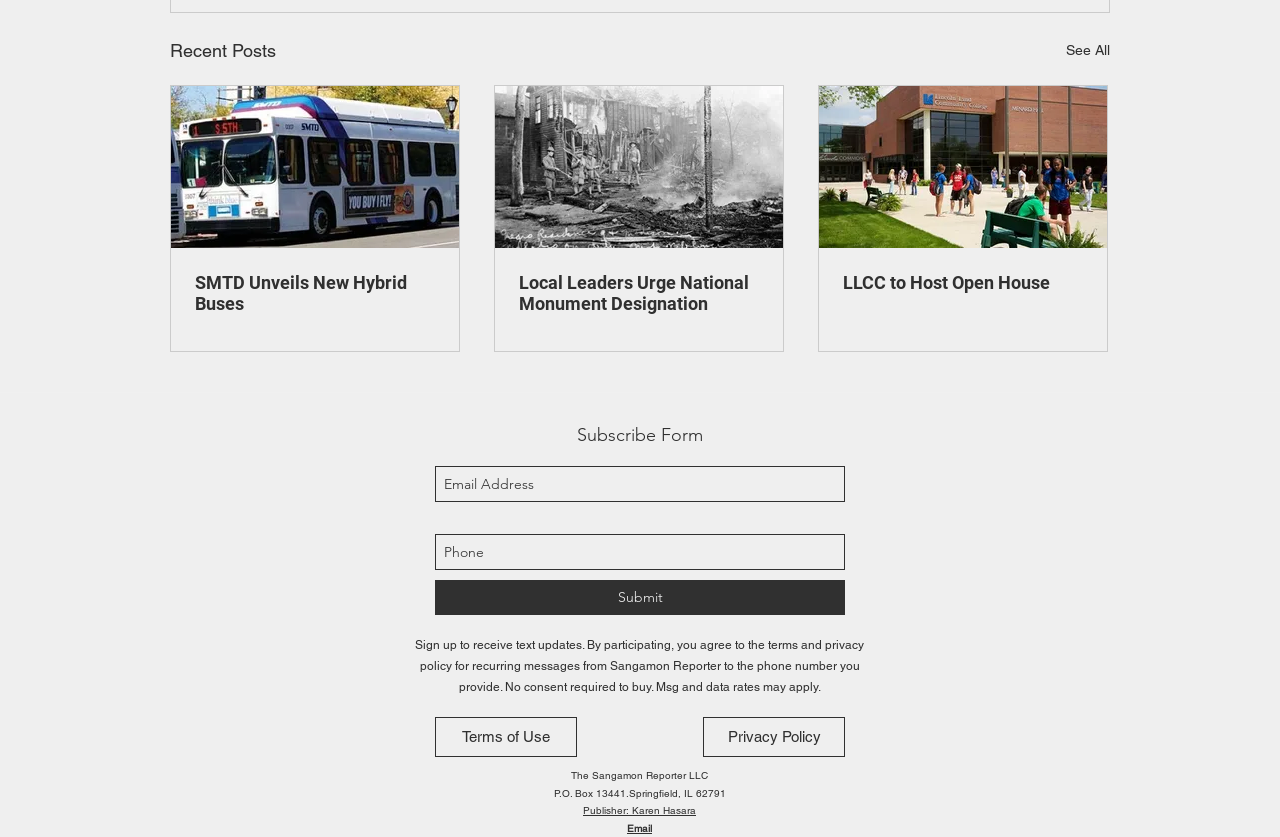Show the bounding box coordinates of the region that should be clicked to follow the instruction: "Click on 'Submit' to sign up for text updates."

[0.34, 0.693, 0.66, 0.735]